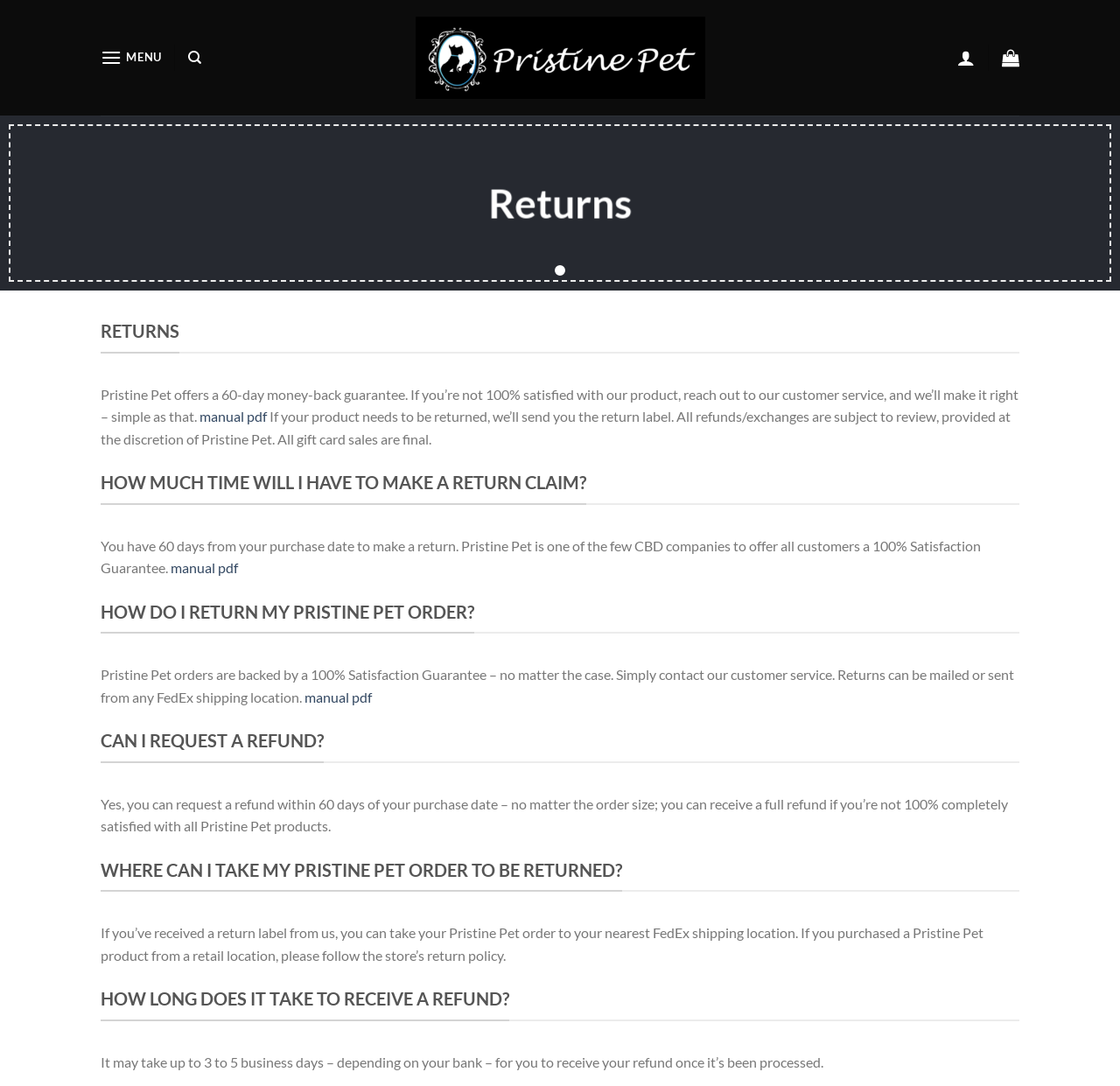Locate the bounding box for the described UI element: "parent_node: Search for: aria-label="Search"". Ensure the coordinates are four float numbers between 0 and 1, formatted as [left, top, right, bottom].

[0.168, 0.038, 0.18, 0.069]